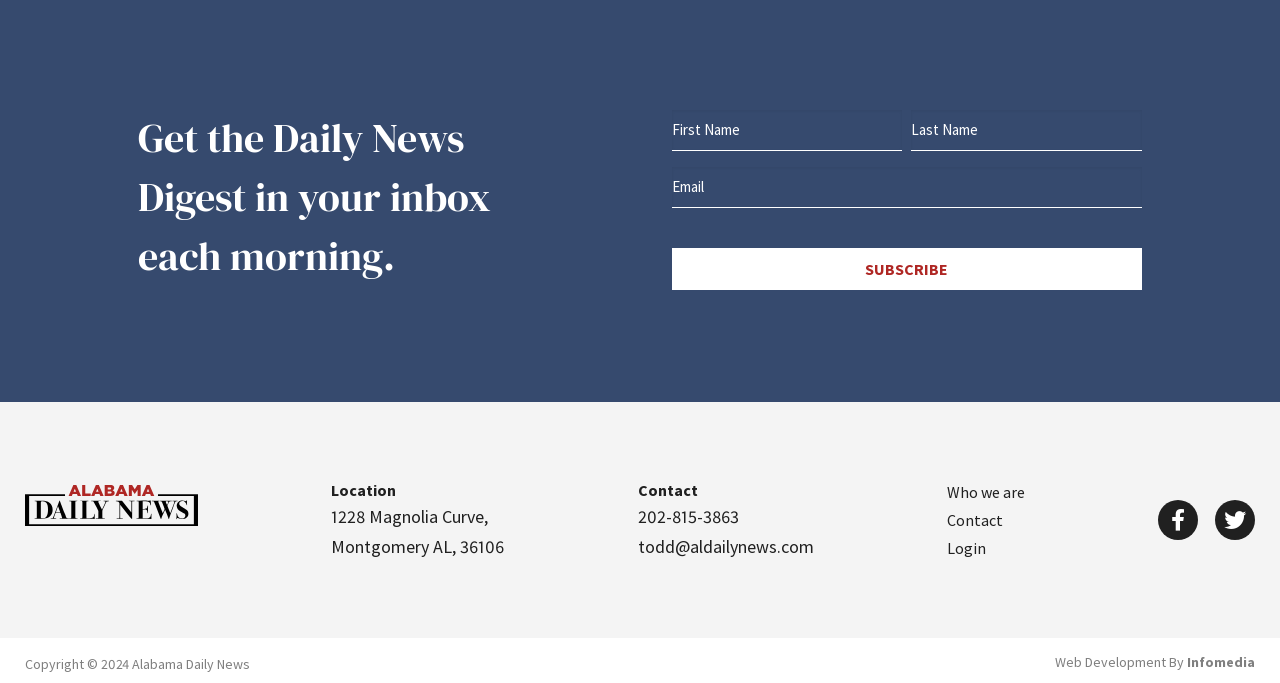Determine the bounding box coordinates for the element that should be clicked to follow this instruction: "Contact via phone". The coordinates should be given as four float numbers between 0 and 1, in the format [left, top, right, bottom].

[0.498, 0.736, 0.636, 0.78]